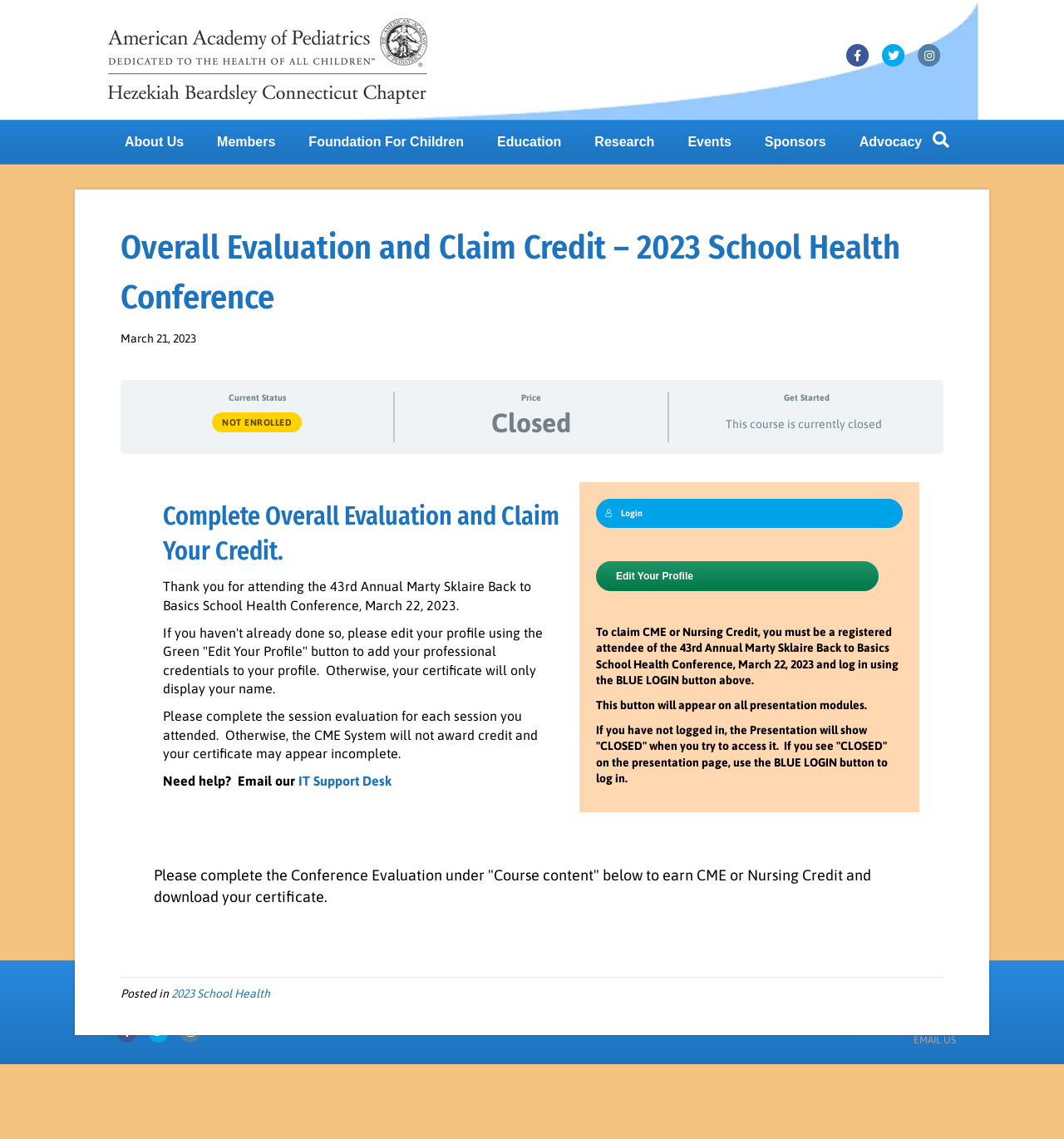Identify the bounding box coordinates necessary to click and complete the given instruction: "Login using the blue login button".

[0.56, 0.438, 0.848, 0.463]